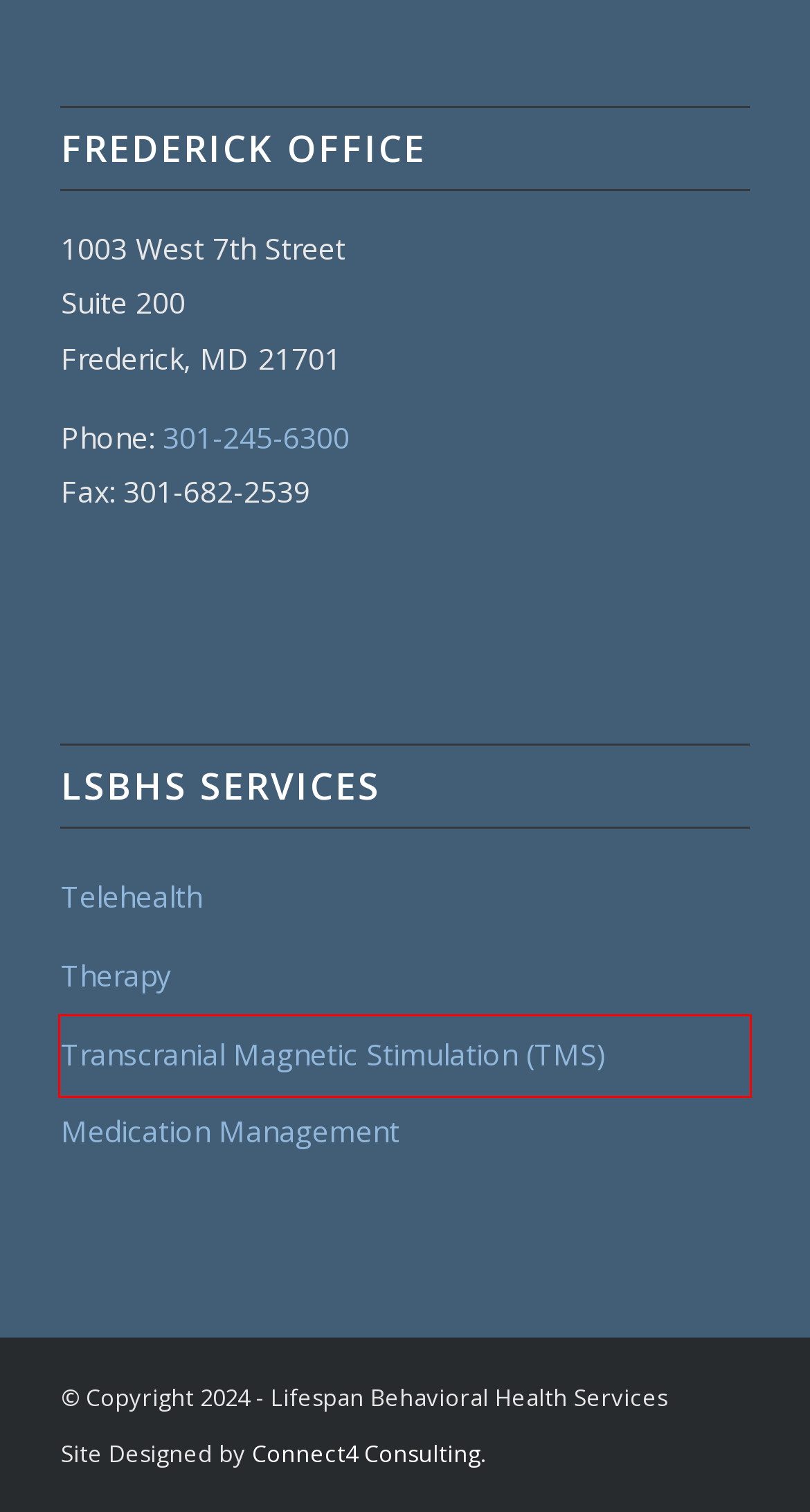Review the webpage screenshot provided, noting the red bounding box around a UI element. Choose the description that best matches the new webpage after clicking the element within the bounding box. The following are the options:
A. New Patient Inquiry - LSBH Therapy
B. Home - LSBH Therapy
C. Contact Us - LSBH Therapy
D. Transcranial Magnetic Stimulation (TMS) - LSBH Therapy
E. Patient Portal - LSBH Therapy
F. Telehealth - LSBH Therapy
G. Pay Your Bill - LSBH Therapy
H. Therapy - LSBH Therapy

D